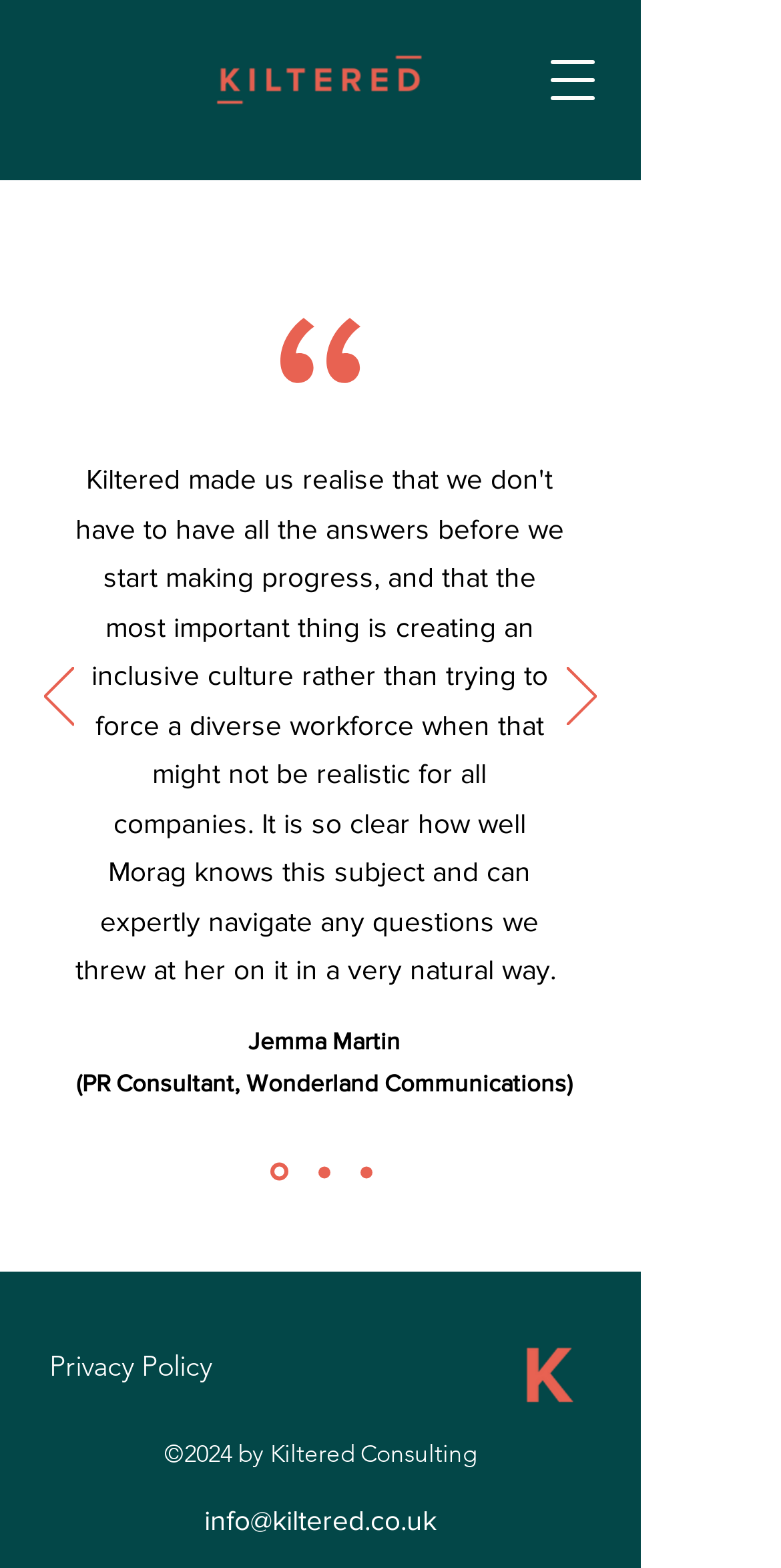Identify the bounding box for the UI element described as: "info@kiltered.co.uk". Ensure the coordinates are four float numbers between 0 and 1, formatted as [left, top, right, bottom].

[0.262, 0.96, 0.559, 0.98]